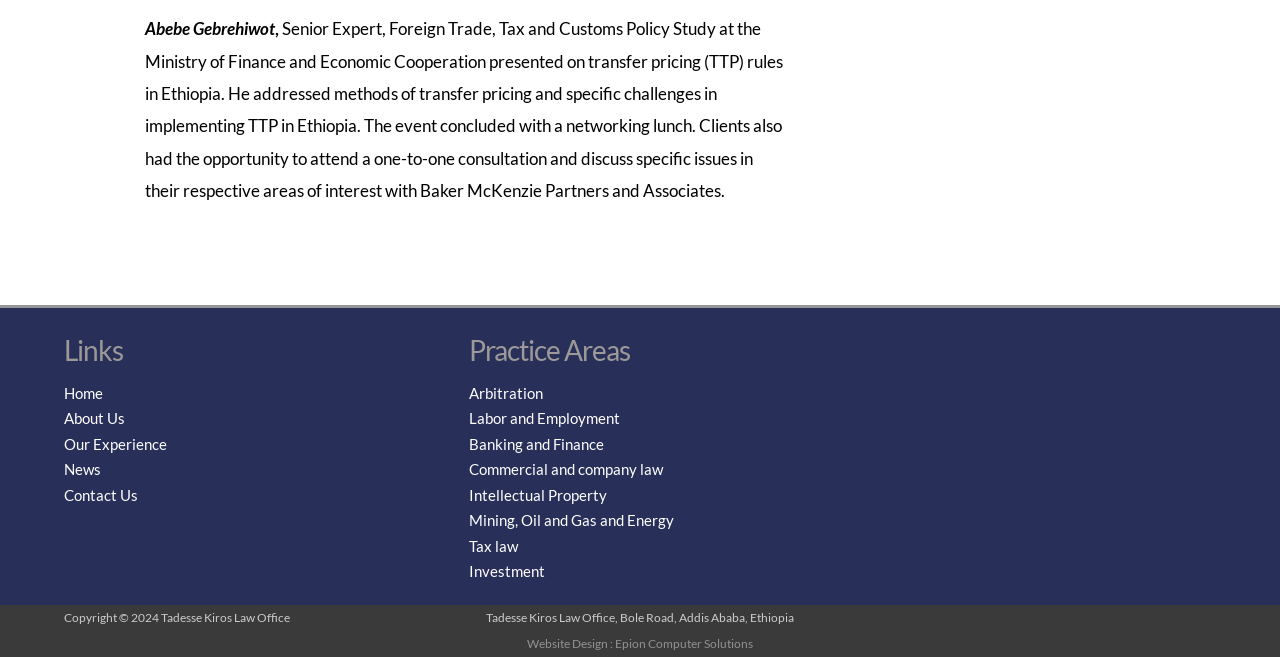Specify the bounding box coordinates of the region I need to click to perform the following instruction: "Explore Arbitration". The coordinates must be four float numbers in the range of 0 to 1, i.e., [left, top, right, bottom].

[0.366, 0.584, 0.424, 0.611]